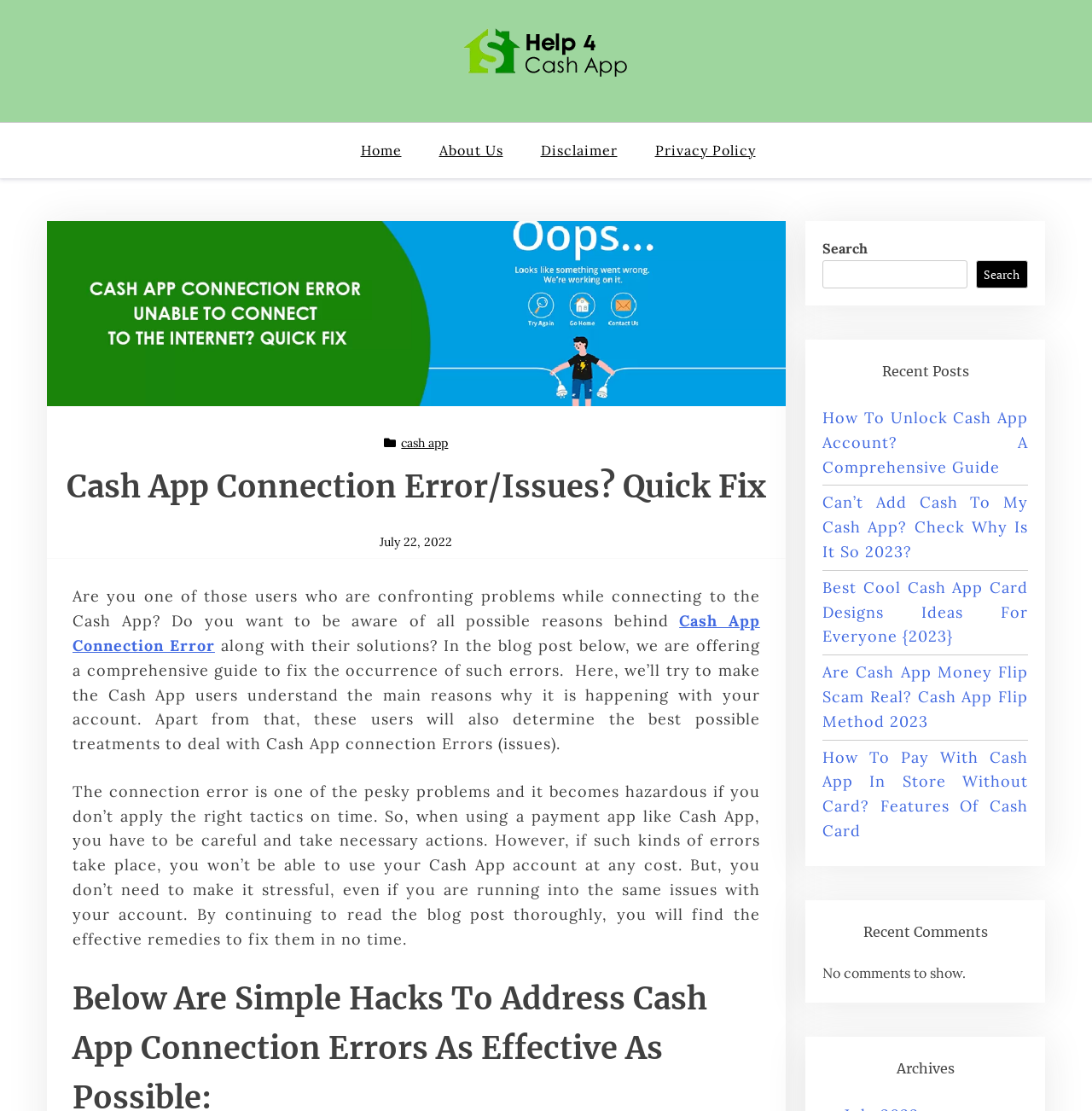What type of content is listed under 'Recent Posts'?
Please respond to the question with a detailed and well-explained answer.

The 'Recent Posts' section lists several links to blog posts related to Cash App, such as 'How To Unlock Cash App Account?' and 'Can’t Add Cash To My Cash App?', indicating that the website provides a collection of blog posts on various Cash App topics.